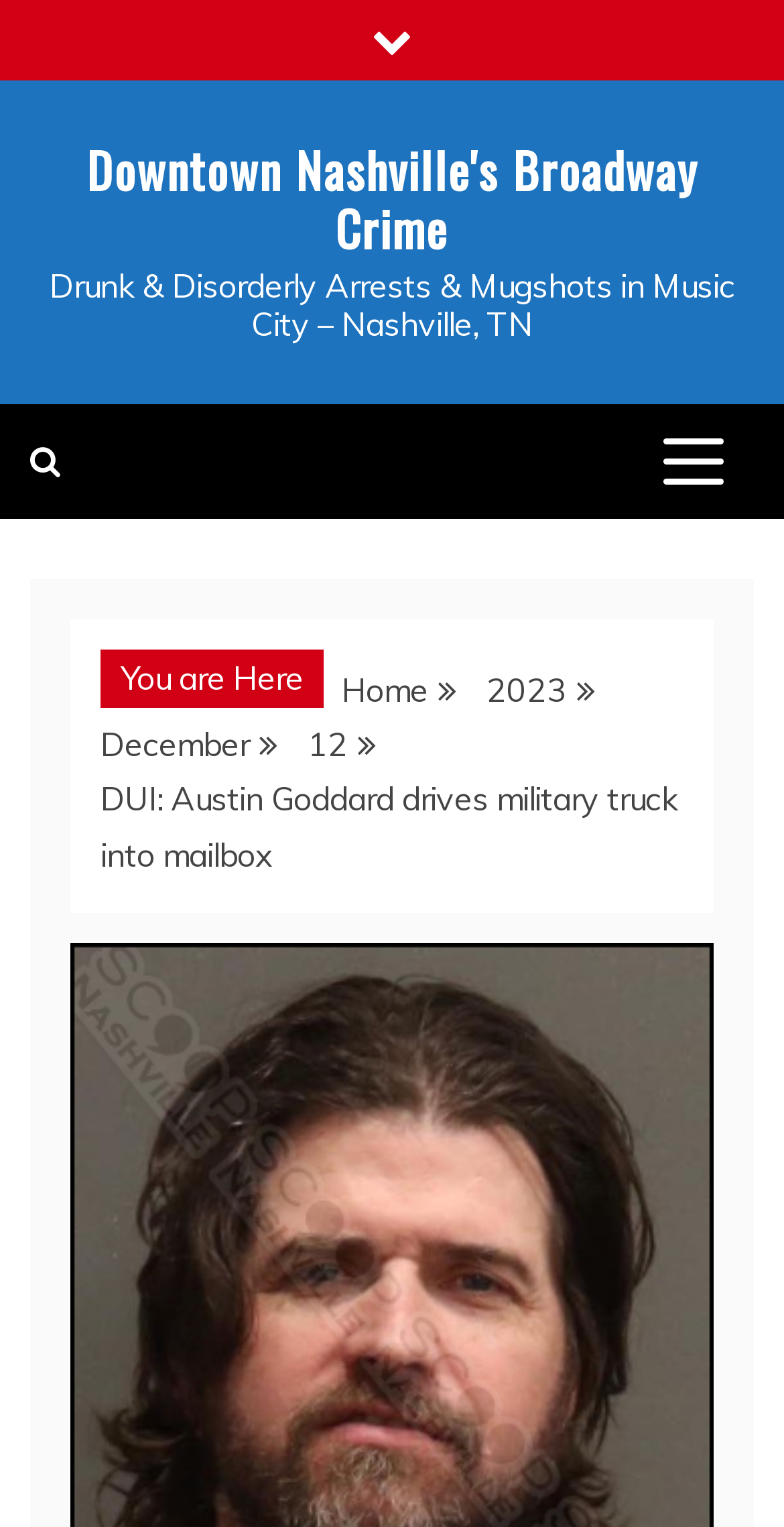Use a single word or phrase to answer the question: What is the name of the person involved in the DUI incident?

Austin Goddard